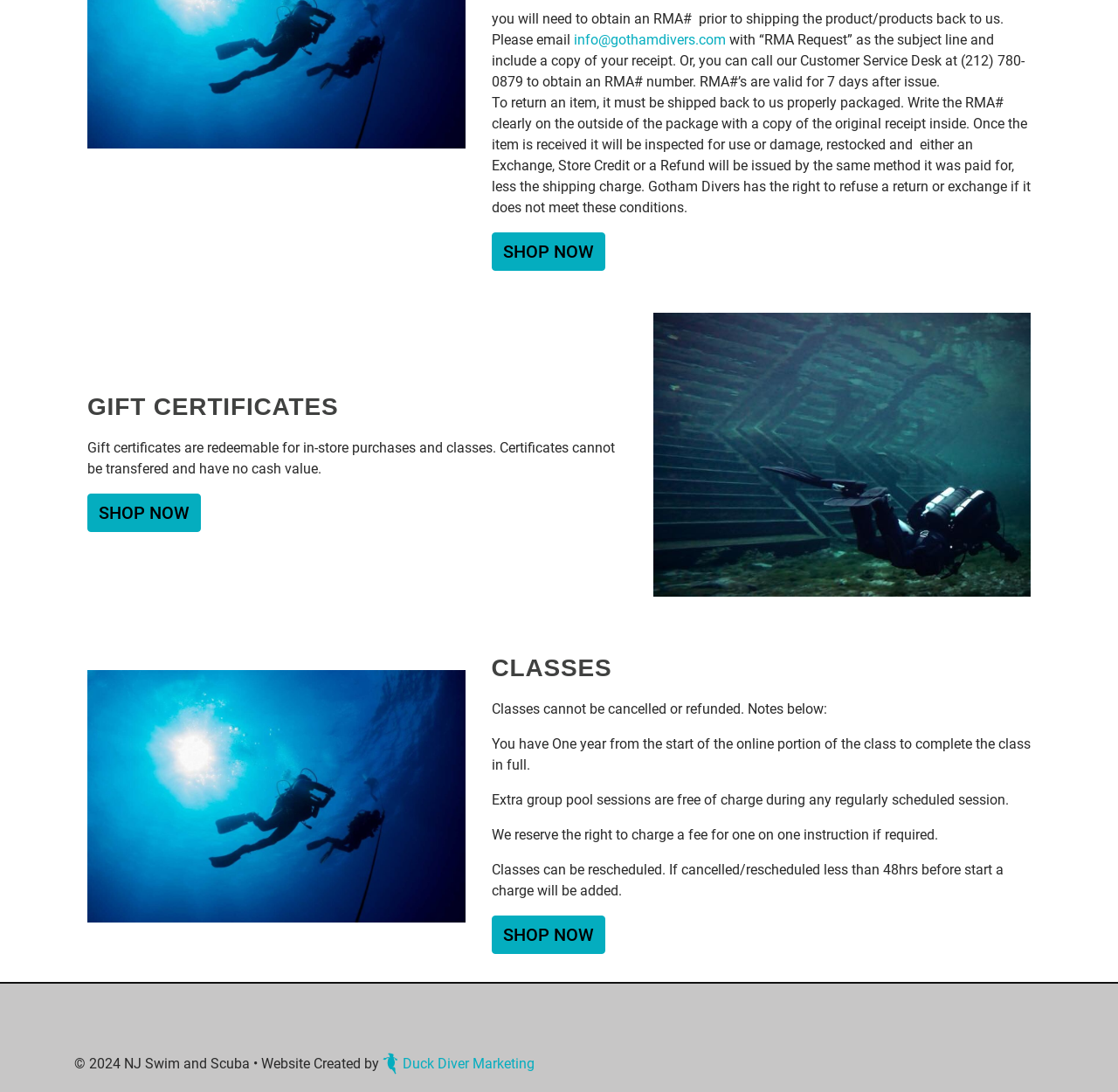Determine the bounding box coordinates of the UI element described below. Use the format (top-left x, top-left y, bottom-right x, bottom-right y) with floating point numbers between 0 and 1: shop now

[0.439, 0.838, 0.541, 0.873]